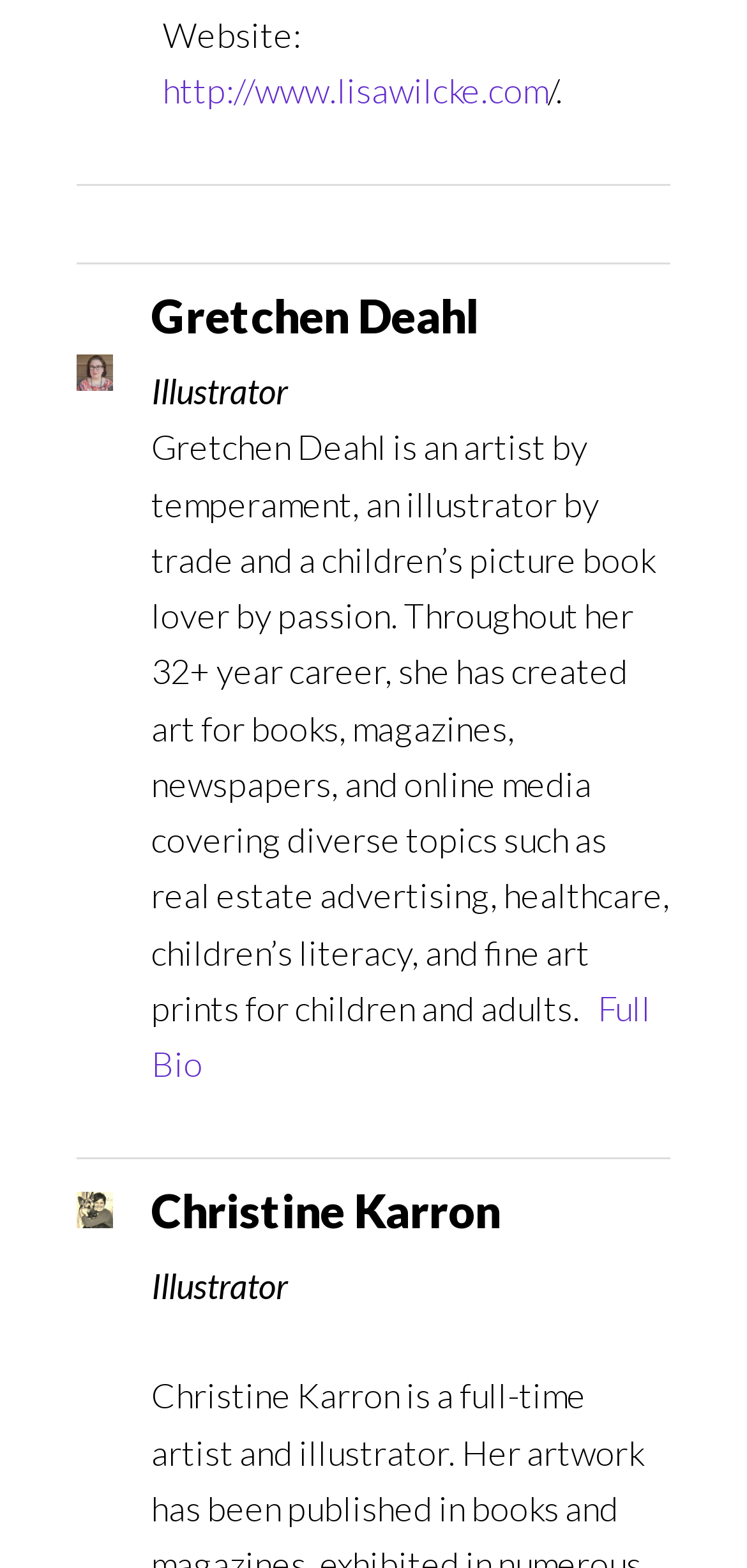Using the format (top-left x, top-left y, bottom-right x, bottom-right y), provide the bounding box coordinates for the described UI element. All values should be floating point numbers between 0 and 1: Wealth

None